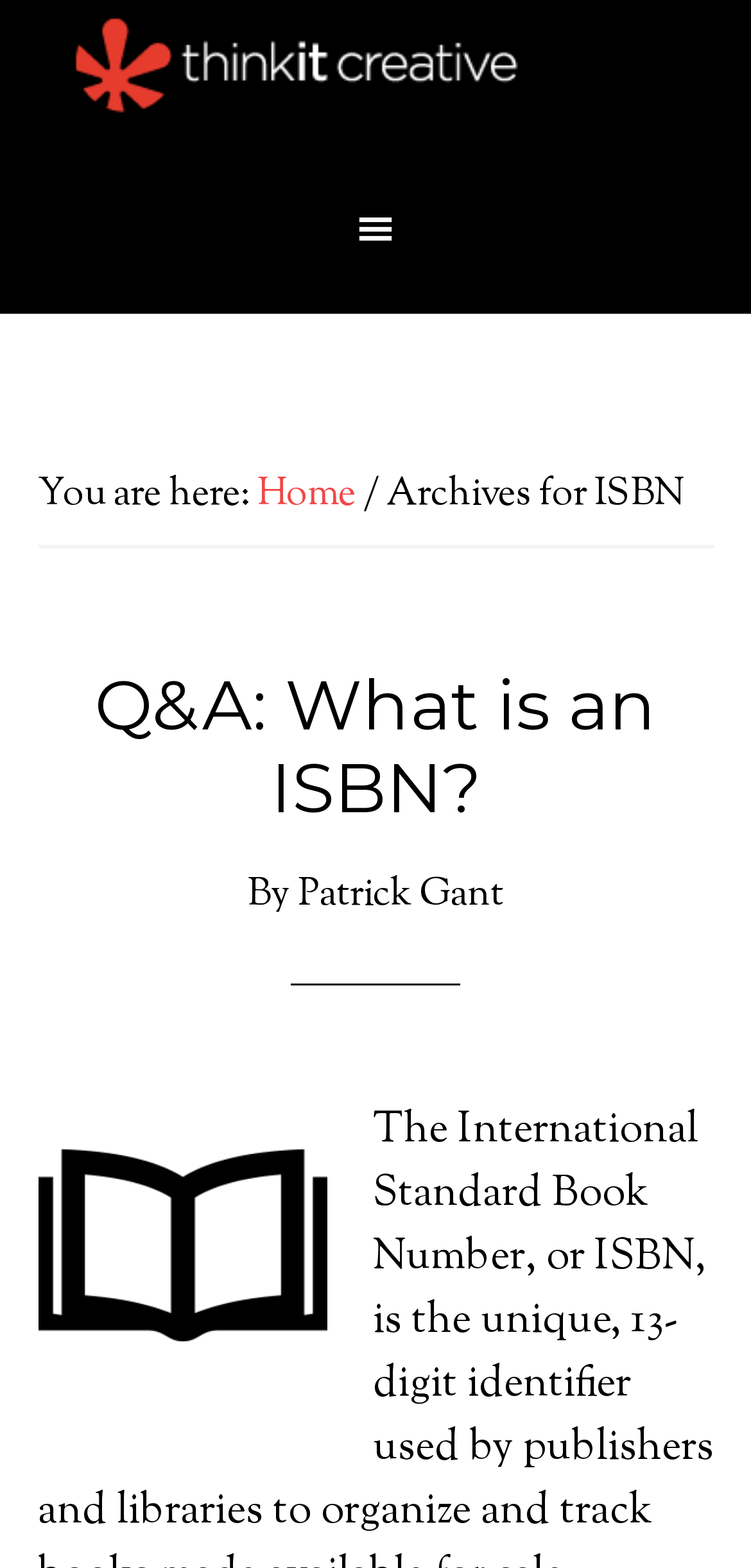Who wrote the Q&A article?
Based on the image, answer the question with as much detail as possible.

I found the author's name by examining the article section, which includes a heading 'Q&A: What is an ISBN?' and a 'By' label followed by the author's name, 'Patrick Gant'.